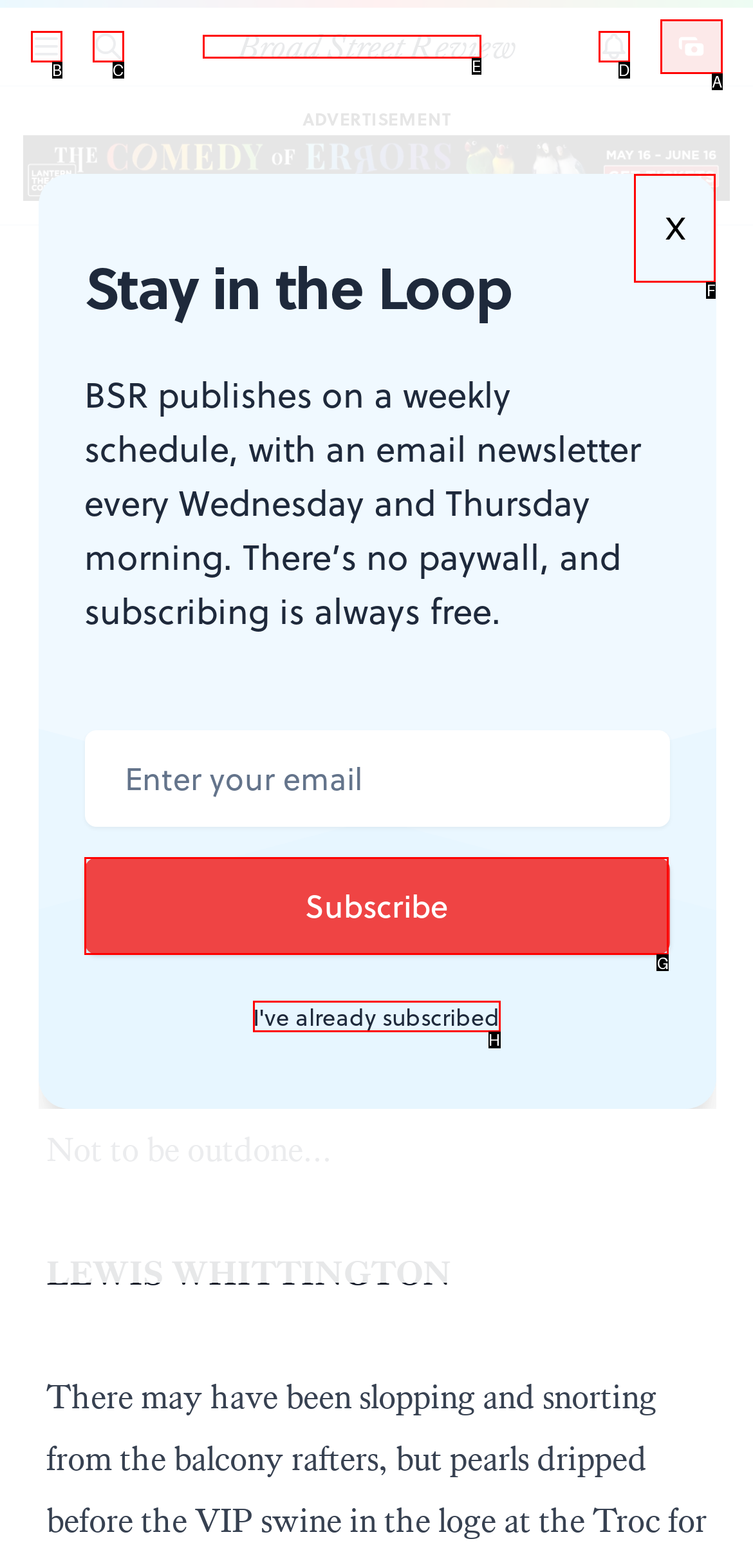Specify the letter of the UI element that should be clicked to achieve the following: Subscribe to the newsletter
Provide the corresponding letter from the choices given.

G